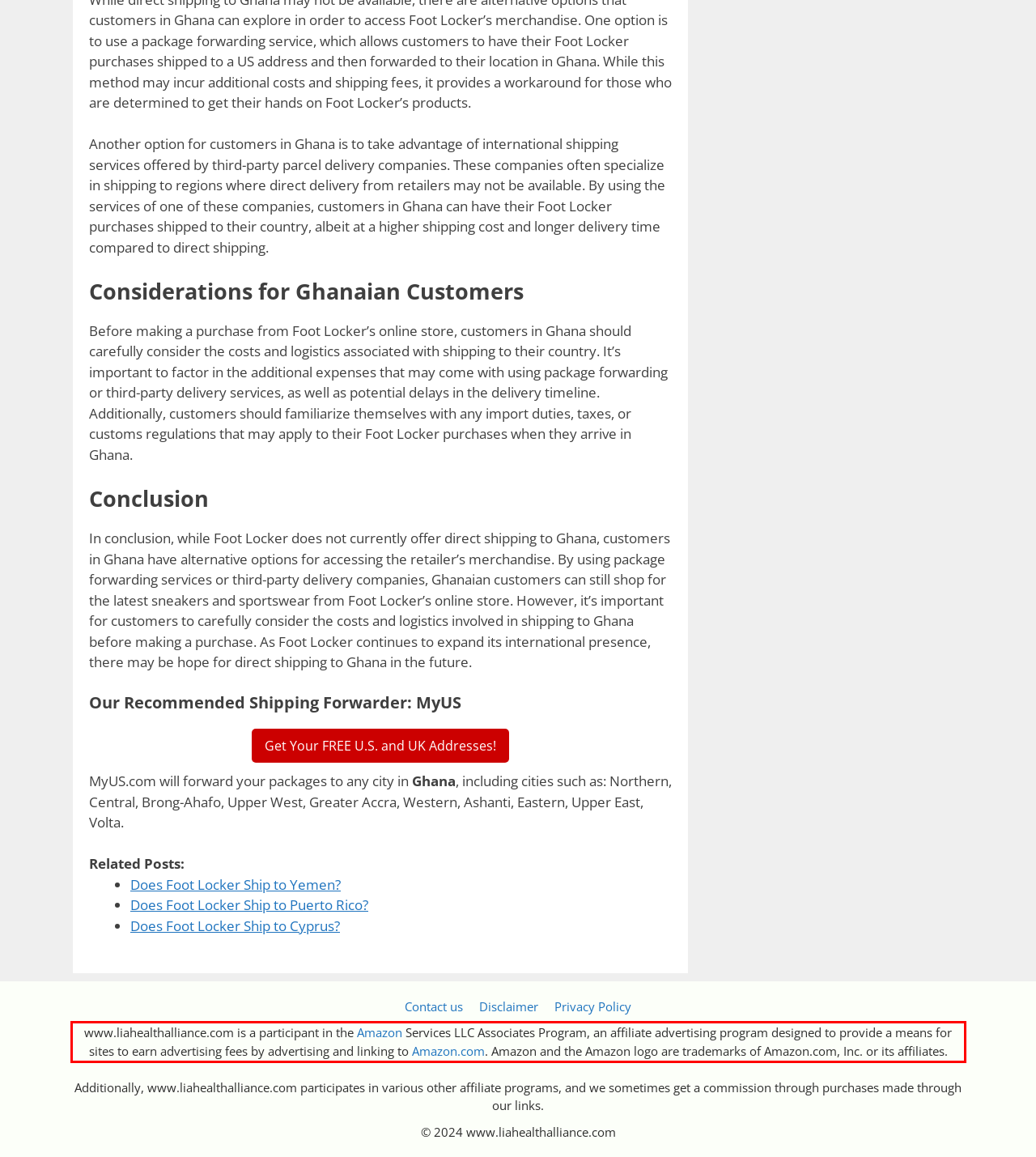Your task is to recognize and extract the text content from the UI element enclosed in the red bounding box on the webpage screenshot.

www.liahealthalliance.com is a participant in the Amazon Services LLC Associates Program, an affiliate advertising program designed to provide a means for sites to earn advertising fees by advertising and linking to Amazon.com. Amazon and the Amazon logo are trademarks of Amazon.com, Inc. or its affiliates.